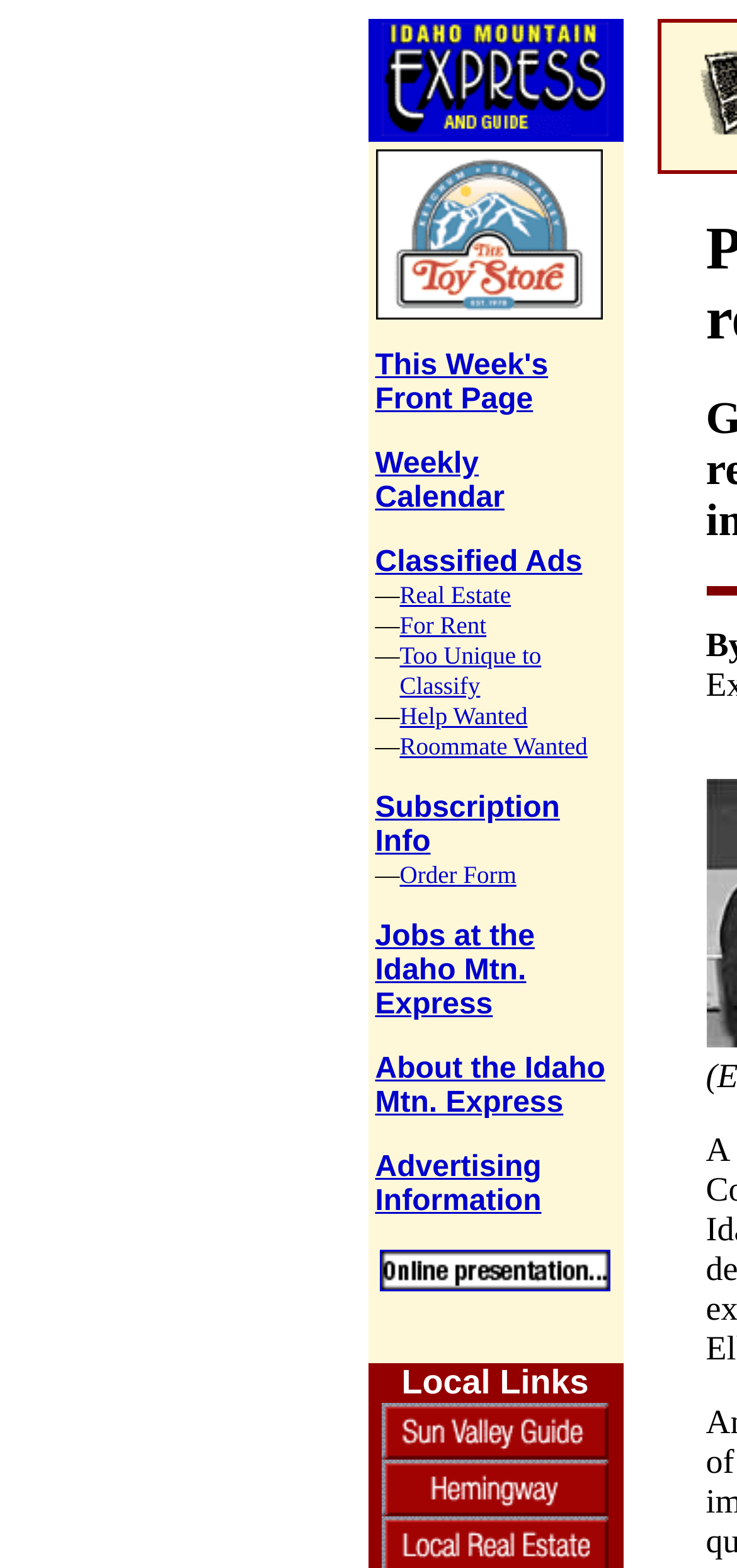Please find and report the bounding box coordinates of the element to click in order to perform the following action: "View 'Clayton's Senior Project'". The coordinates should be expressed as four float numbers between 0 and 1, in the format [left, top, right, bottom].

None